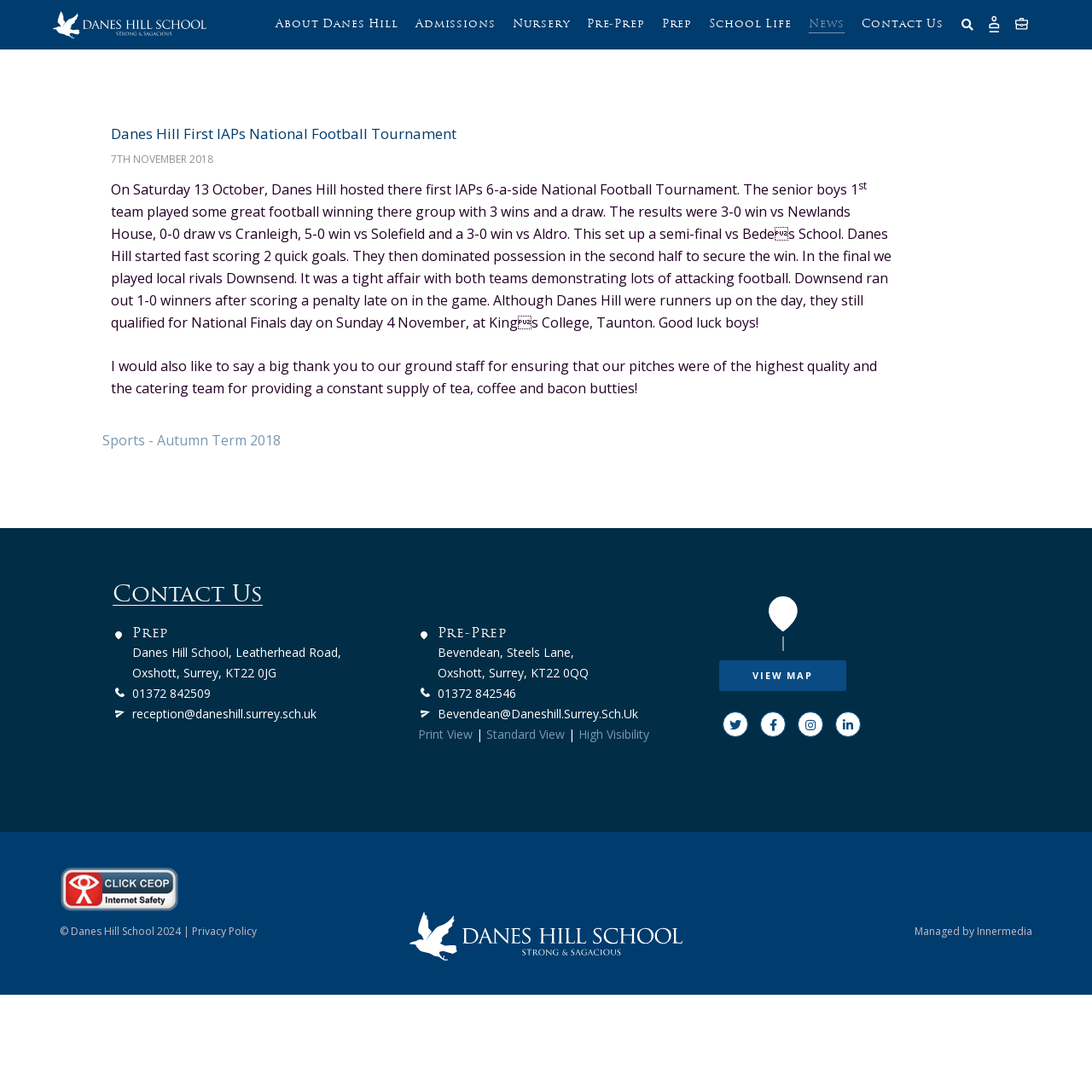From the details in the image, provide a thorough response to the question: What is the purpose of the tournament mentioned on the webpage?

I found the answer by reading the text on the webpage, which states that Danes Hill hosted their first IAPs 6-a-side National Football Tournament.